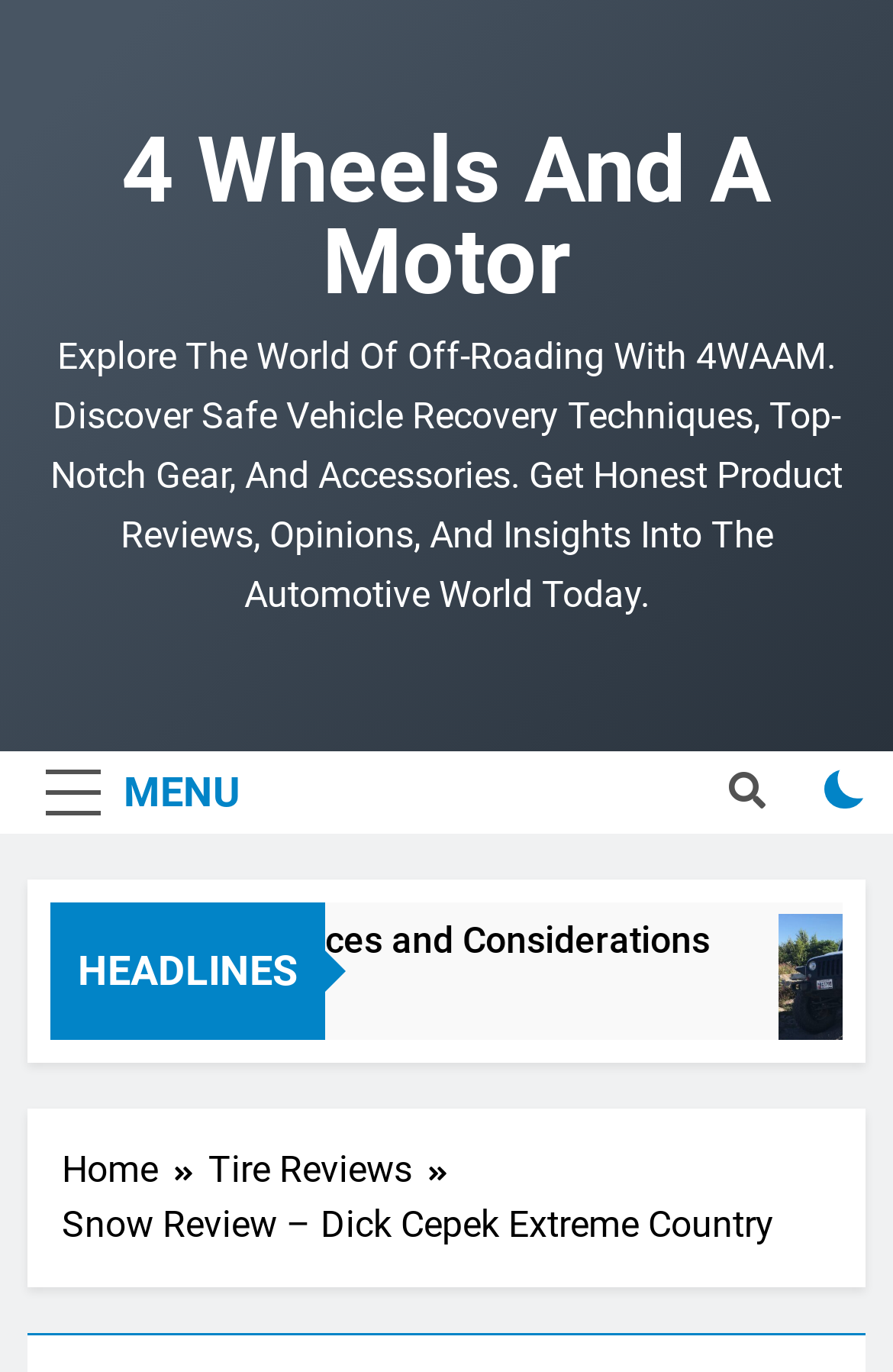Please look at the image and answer the question with a detailed explanation: What type of content is featured in the HEADLINES section?

The HEADLINES section is located near the middle of the page and contains links to articles, such as 'What Tools Do You Carry When You Travel?' and a timestamp indicating when the article was posted. This suggests that the HEADLINES section features links to recent or popular articles on the website.